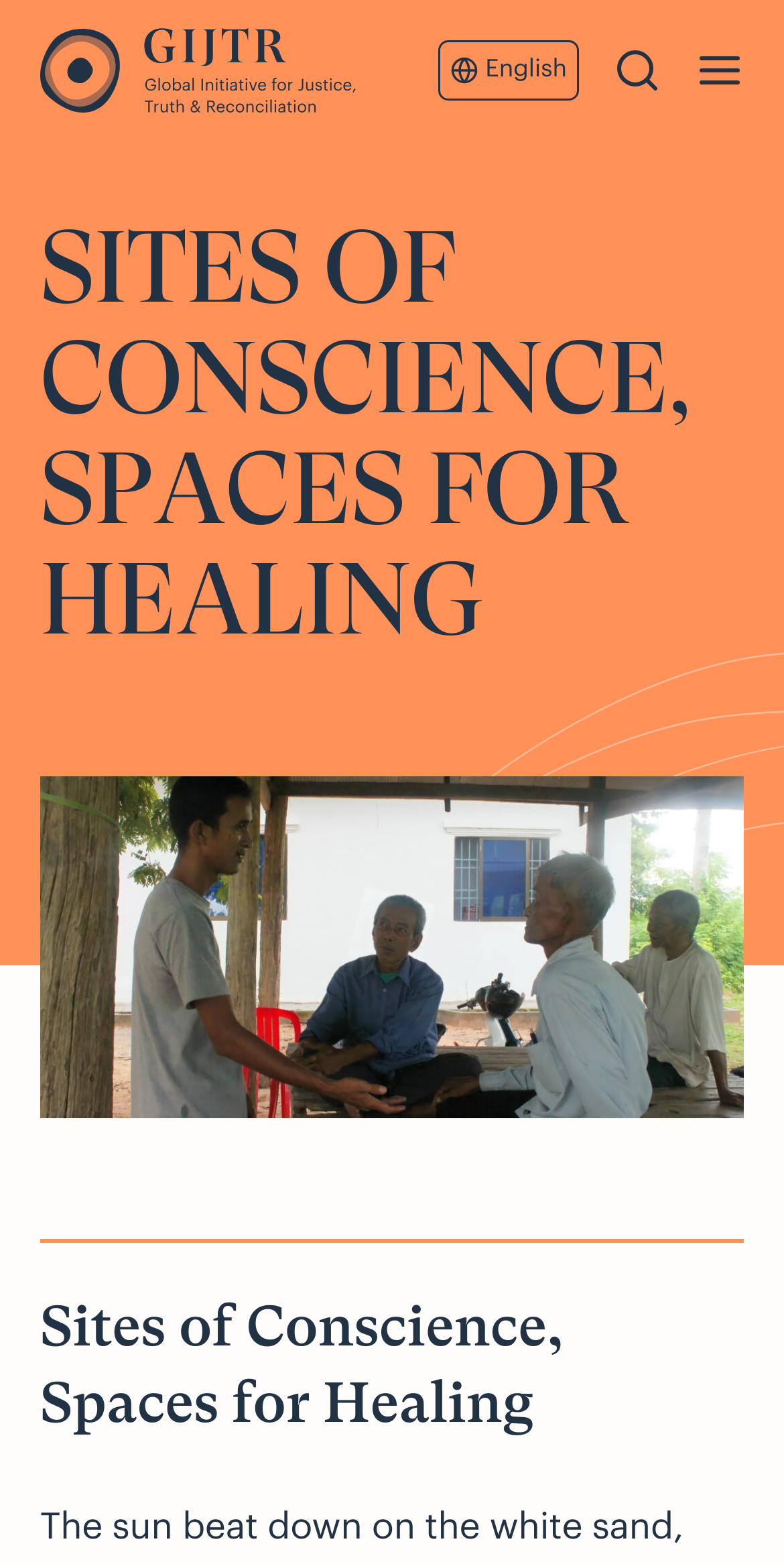Please reply to the following question using a single word or phrase: 
How many flags are displayed at the top right corner?

3